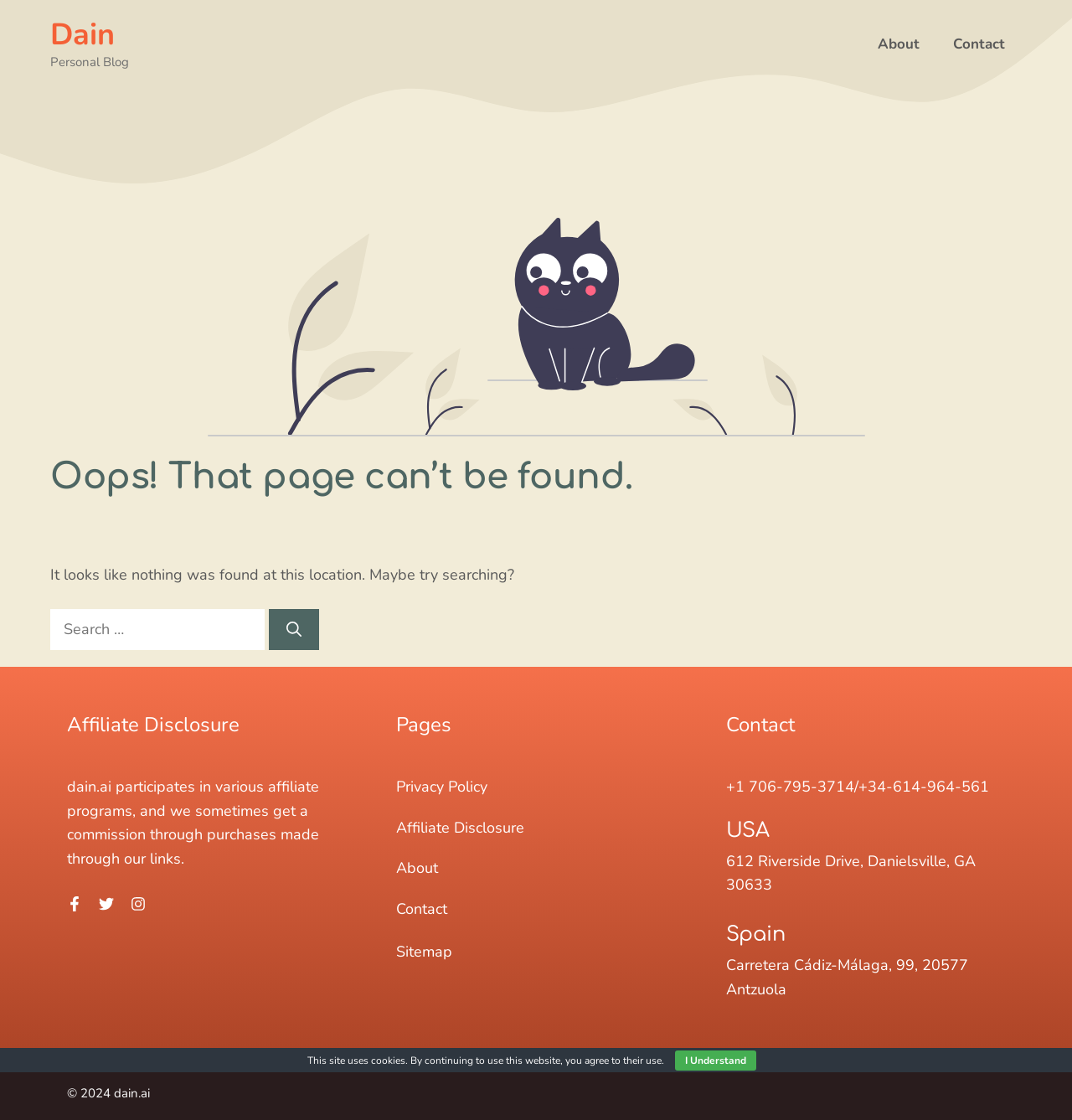Locate the bounding box of the user interface element based on this description: "Affiliate Disclosure".

[0.37, 0.73, 0.489, 0.748]